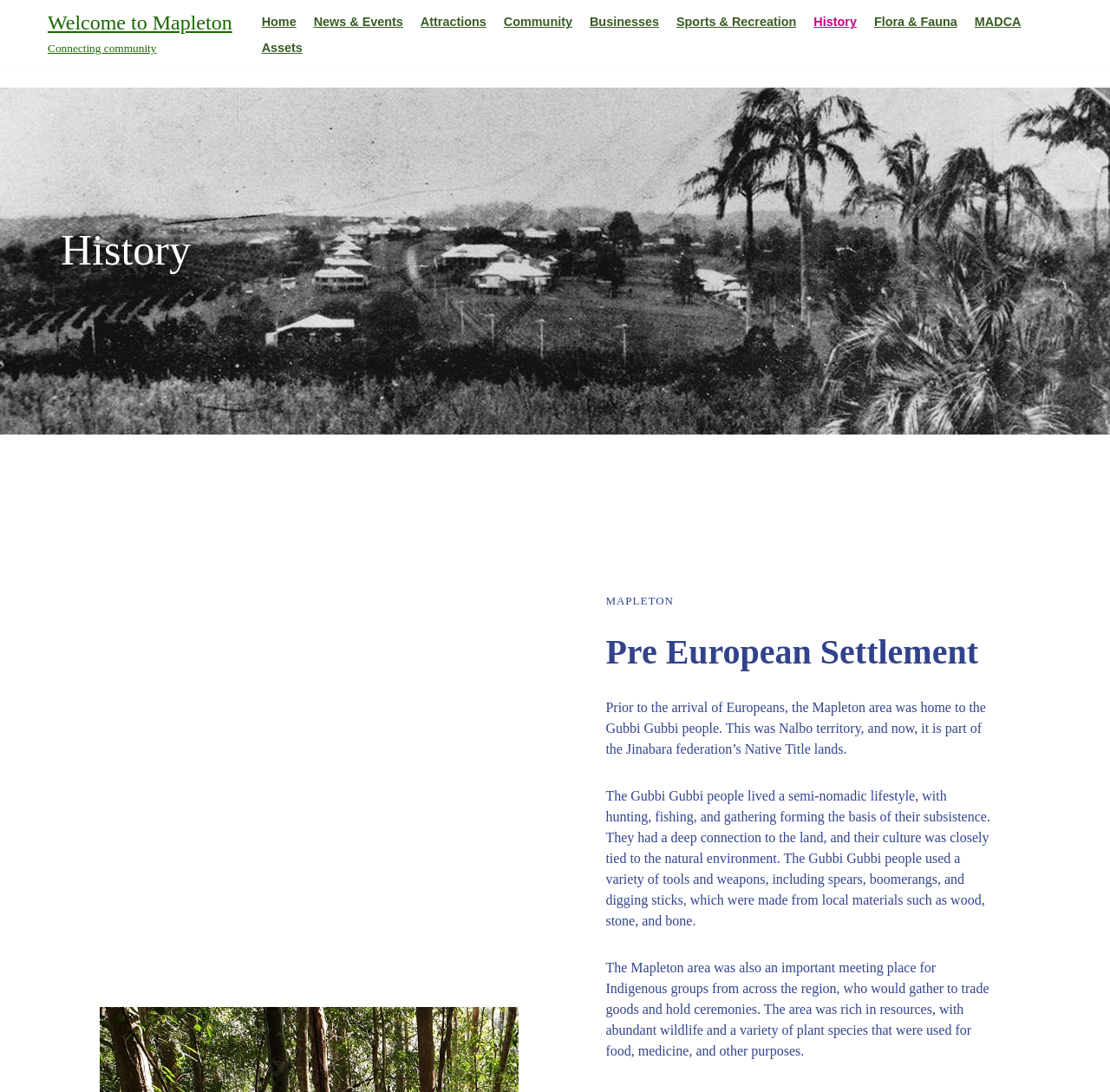Please identify the bounding box coordinates of the area that needs to be clicked to follow this instruction: "Click on 'Home'".

[0.236, 0.008, 0.267, 0.032]